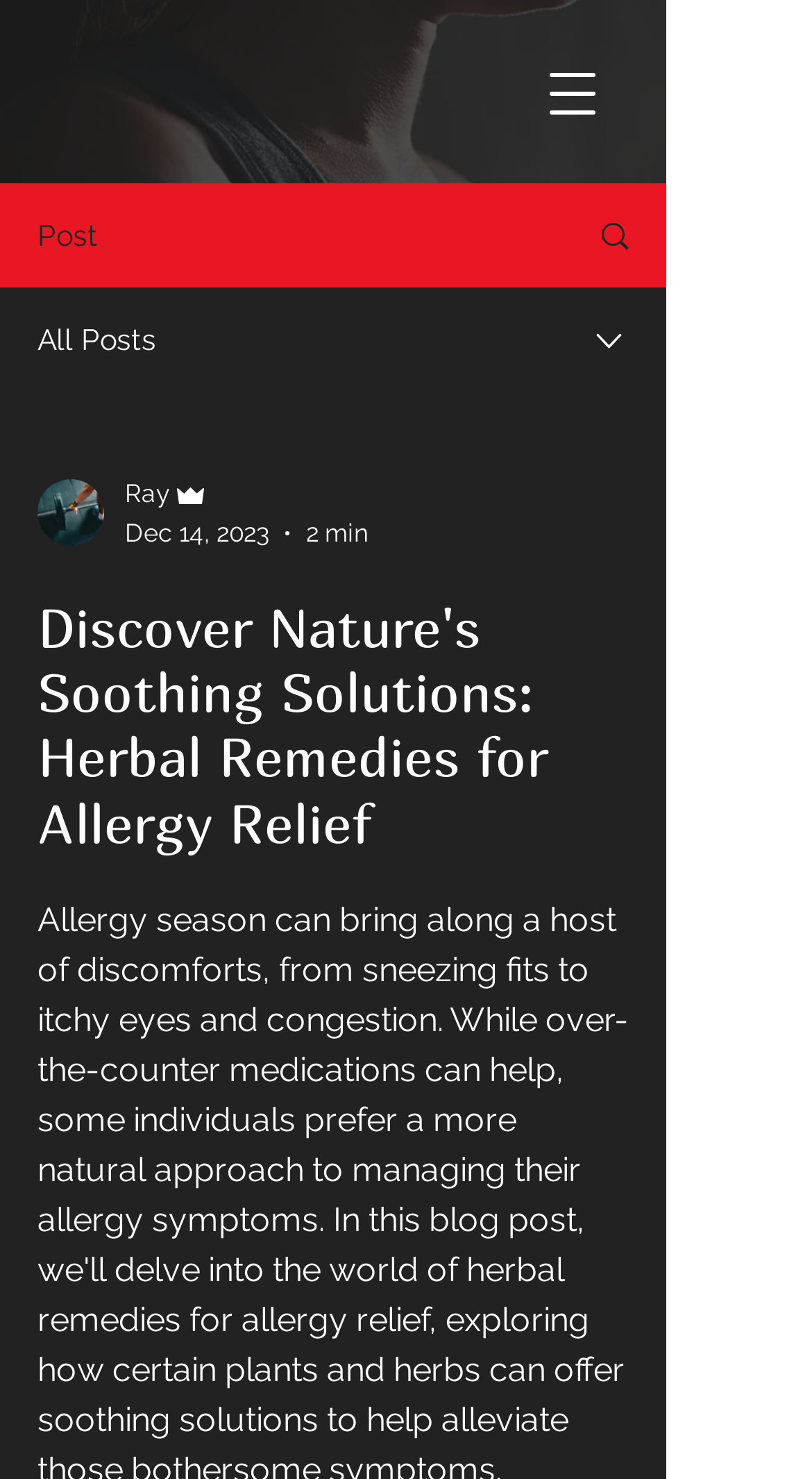Give a detailed account of the webpage, highlighting key information.

The webpage appears to be a blog post or article discussing herbal remedies for allergy relief. At the top, there is a navigation menu button on the right side, which can be opened to reveal more options. Below this, on the left side, there are two static text elements, "Post" and "All Posts", which may be categories or labels for the article.

To the right of these text elements, there are two images, possibly representing icons or thumbnails. Below these images, there is a combobox that allows users to select an option from a dropdown menu. This combobox is accompanied by an image of the writer, as well as text elements displaying the writer's name, "Ray", and their role, "Admin". The date of the post, "Dec 14, 2023", and the estimated reading time, "2 min", are also displayed nearby.

The main content of the webpage is a heading that spans most of the width, titled "Discover Nature's Soothing Solutions: Herbal Remedies for Allergy Relief". This heading is likely the title of the article, and it is positioned near the top-center of the page.